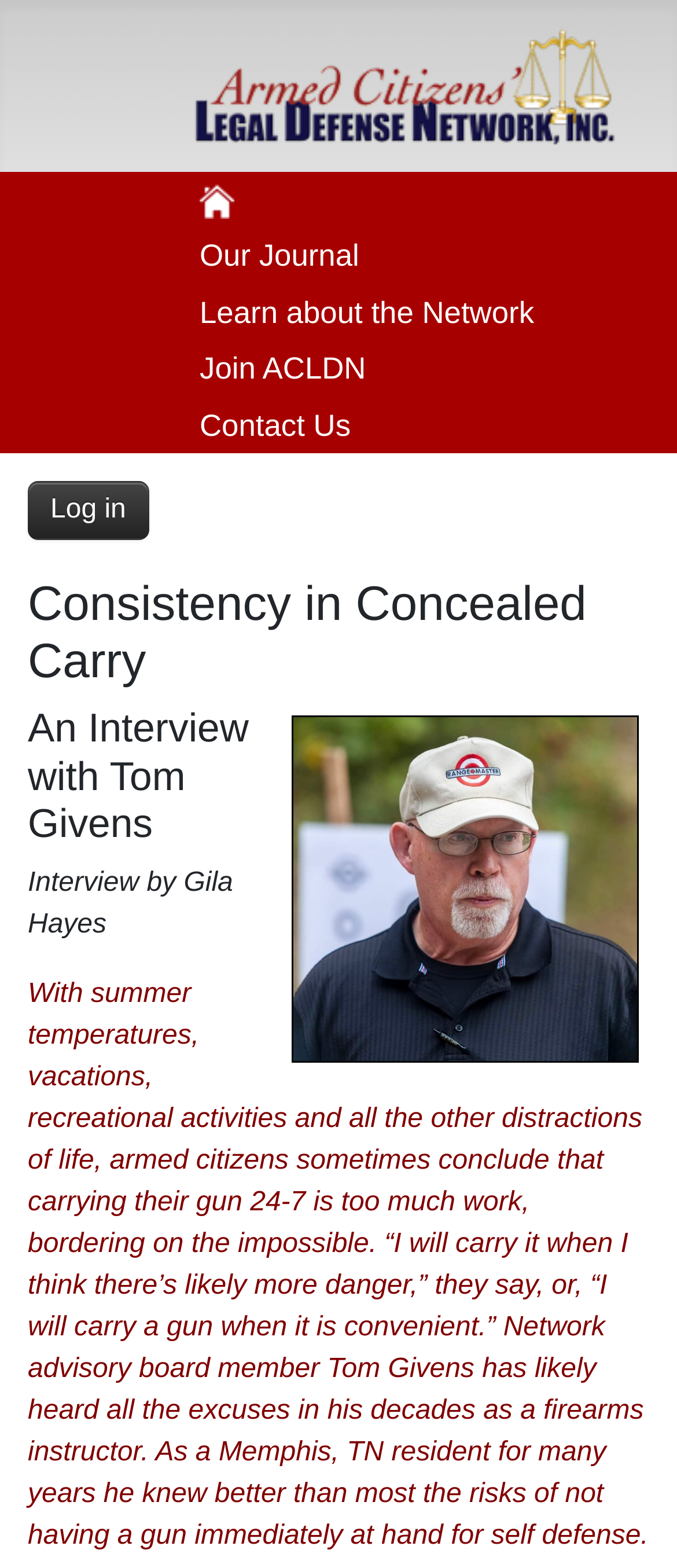Give a one-word or one-phrase response to the question: 
What is the name of the network mentioned?

Armed Citizens Legal Defense Network